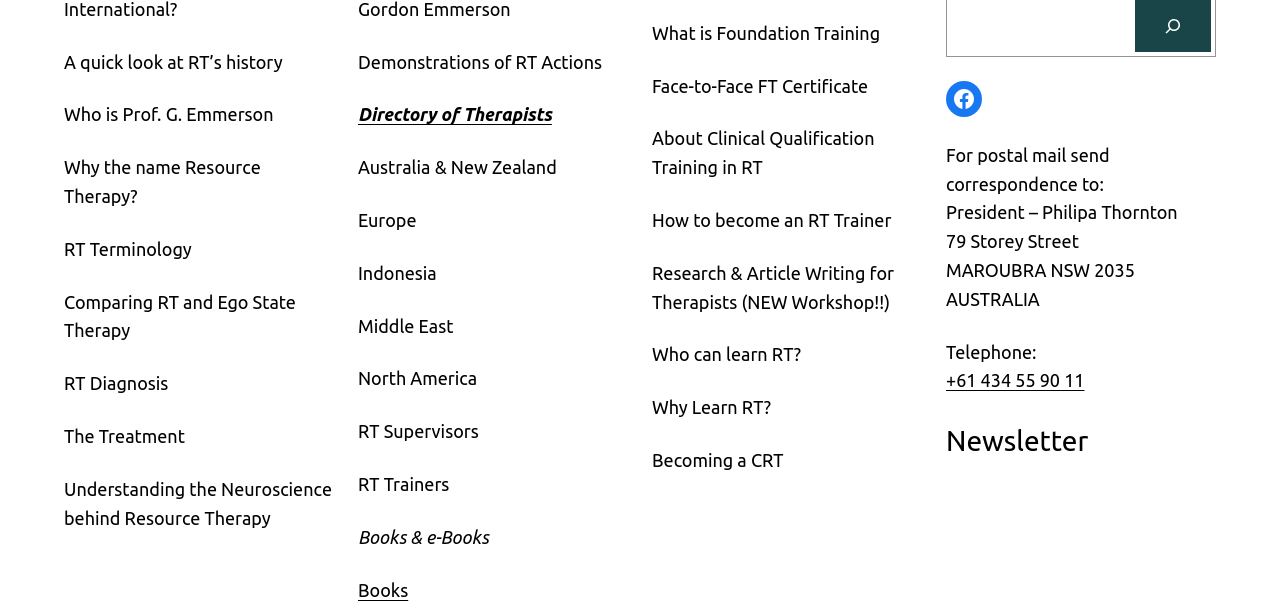Find the bounding box coordinates for the UI element whose description is: "​Indonesia". The coordinates should be four float numbers between 0 and 1, in the format [left, top, right, bottom].

[0.28, 0.428, 0.341, 0.476]